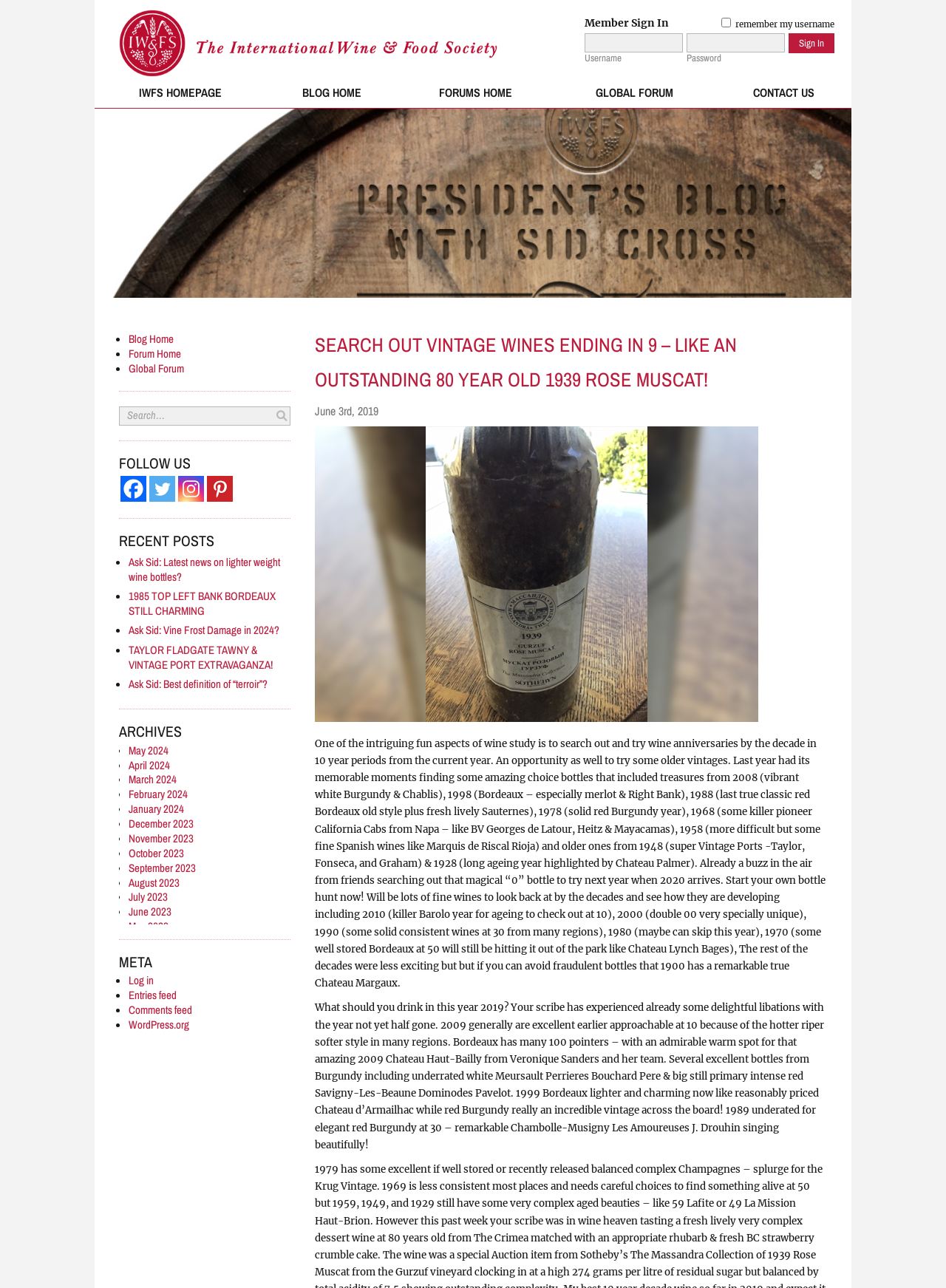Locate the bounding box coordinates of the element that needs to be clicked to carry out the instruction: "Read the latest post". The coordinates should be given as four float numbers ranging from 0 to 1, i.e., [left, top, right, bottom].

[0.136, 0.43, 0.296, 0.454]